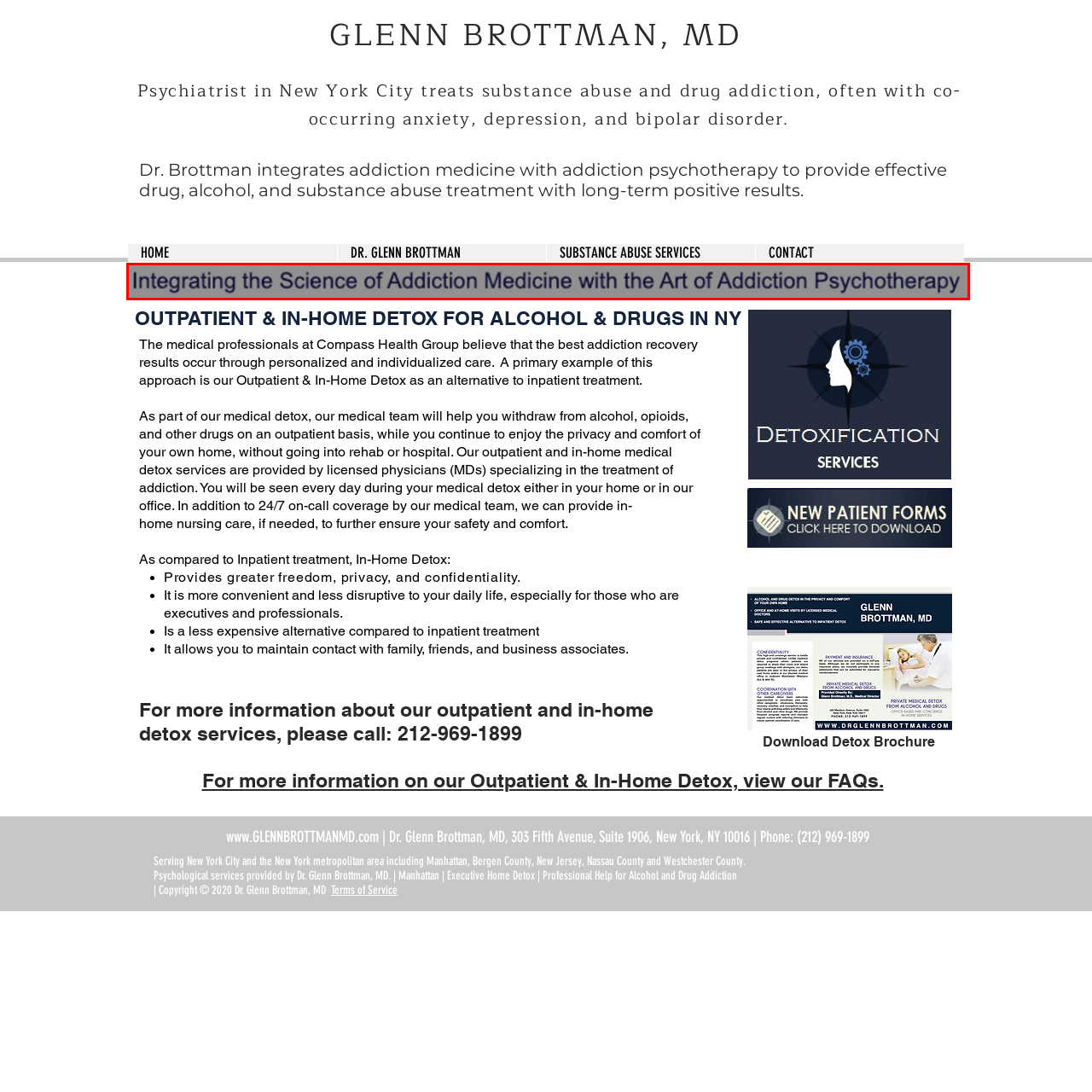Analyze the image surrounded by the red box and respond concisely: What is the approach to addiction treatment emphasized in the image?

Holistic